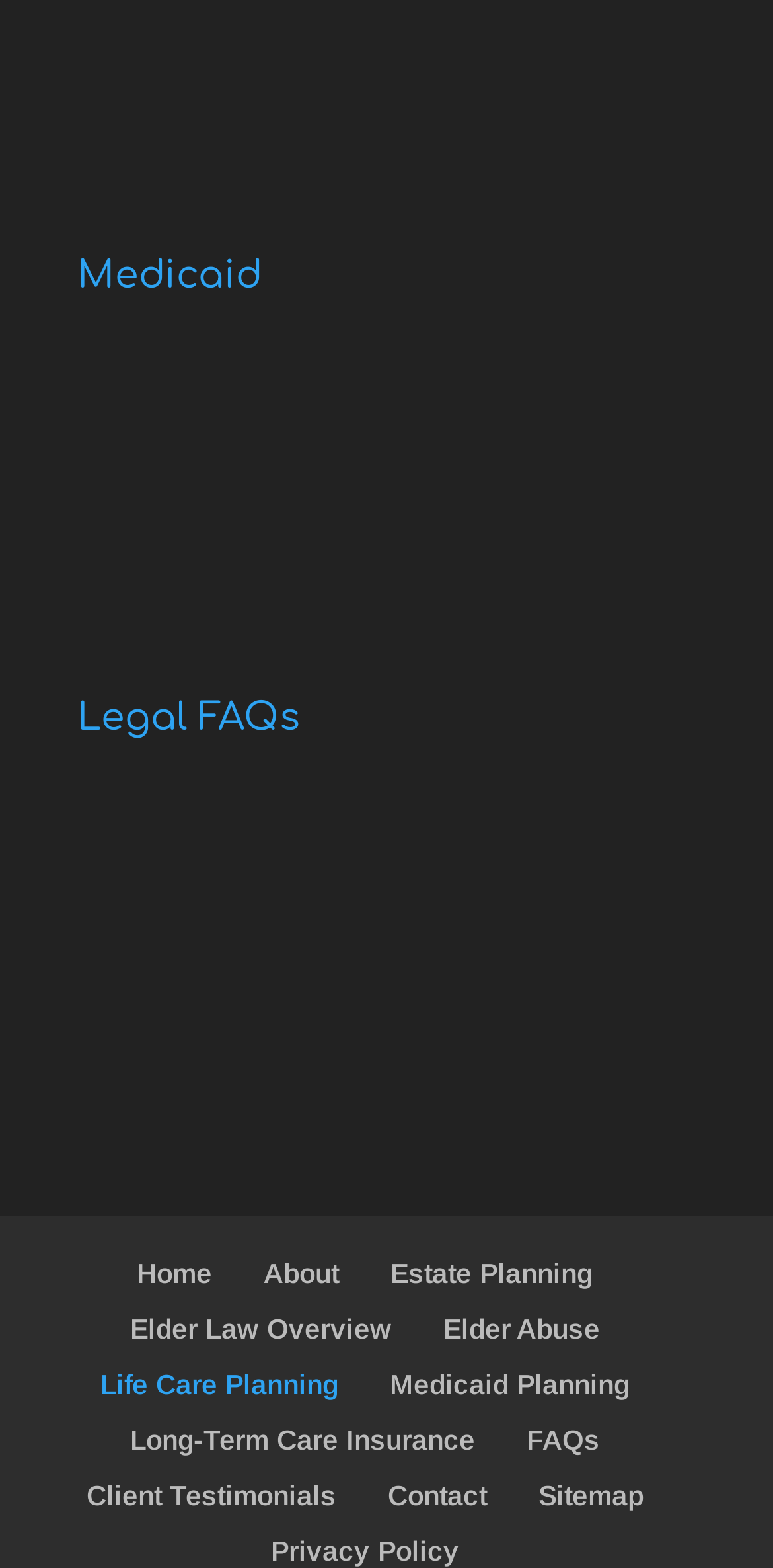Based on the image, provide a detailed and complete answer to the question: 
What is the main topic of this webpage?

Based on the headings and links on the webpage, it appears that the main topic is Elder Law, which includes Medicaid, Estate Planning, and Life Care Planning.